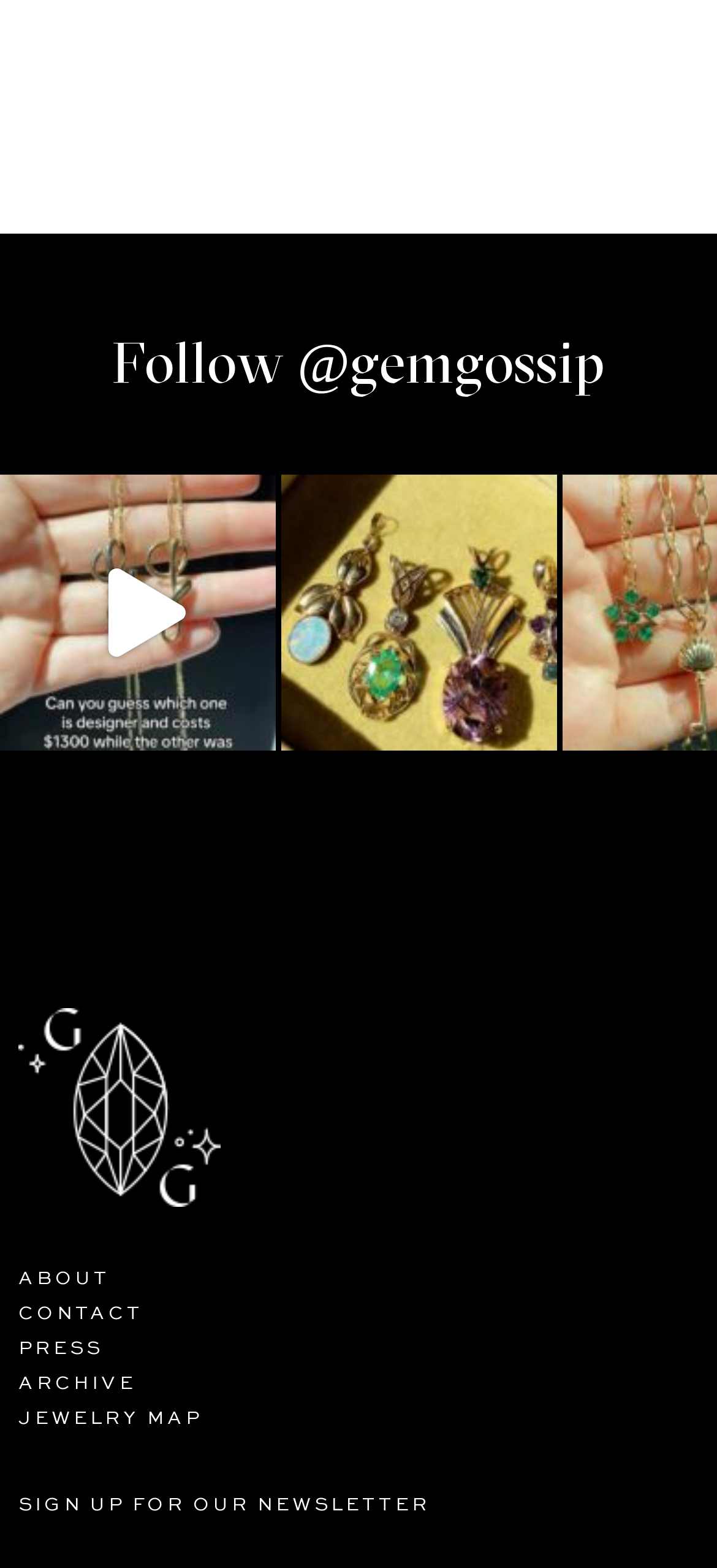Provide the bounding box coordinates in the format (top-left x, top-left y, bottom-right x, bottom-right y). All values are floating point numbers between 0 and 1. Determine the bounding box coordinate of the UI element described as: alt="Gem Gossip - Jewelry Blog"

[0.026, 0.698, 0.308, 0.713]